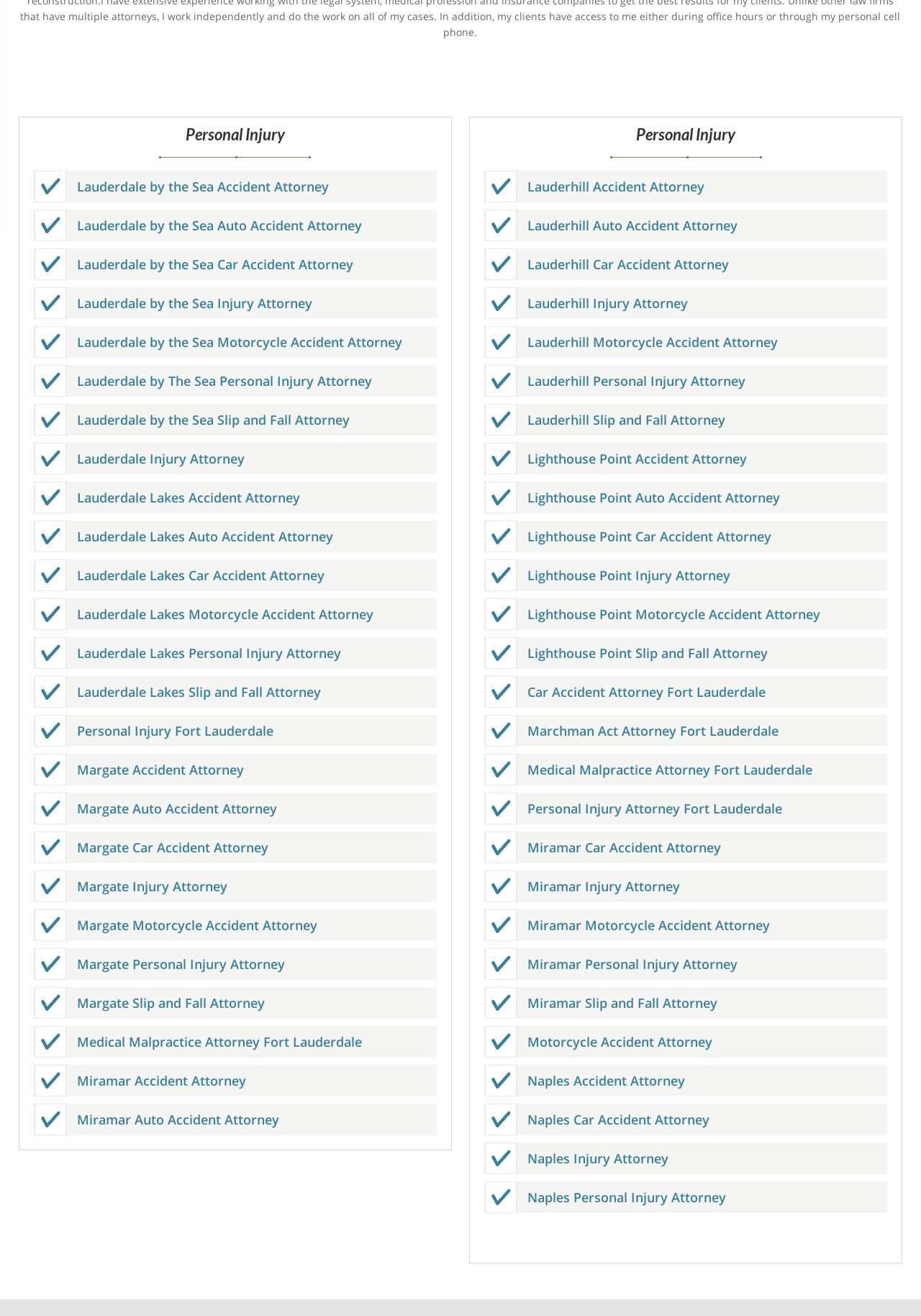Please find the bounding box for the UI component described as follows: "Lauderdale Lakes Accident Attorney".

[0.083, 0.371, 0.325, 0.385]